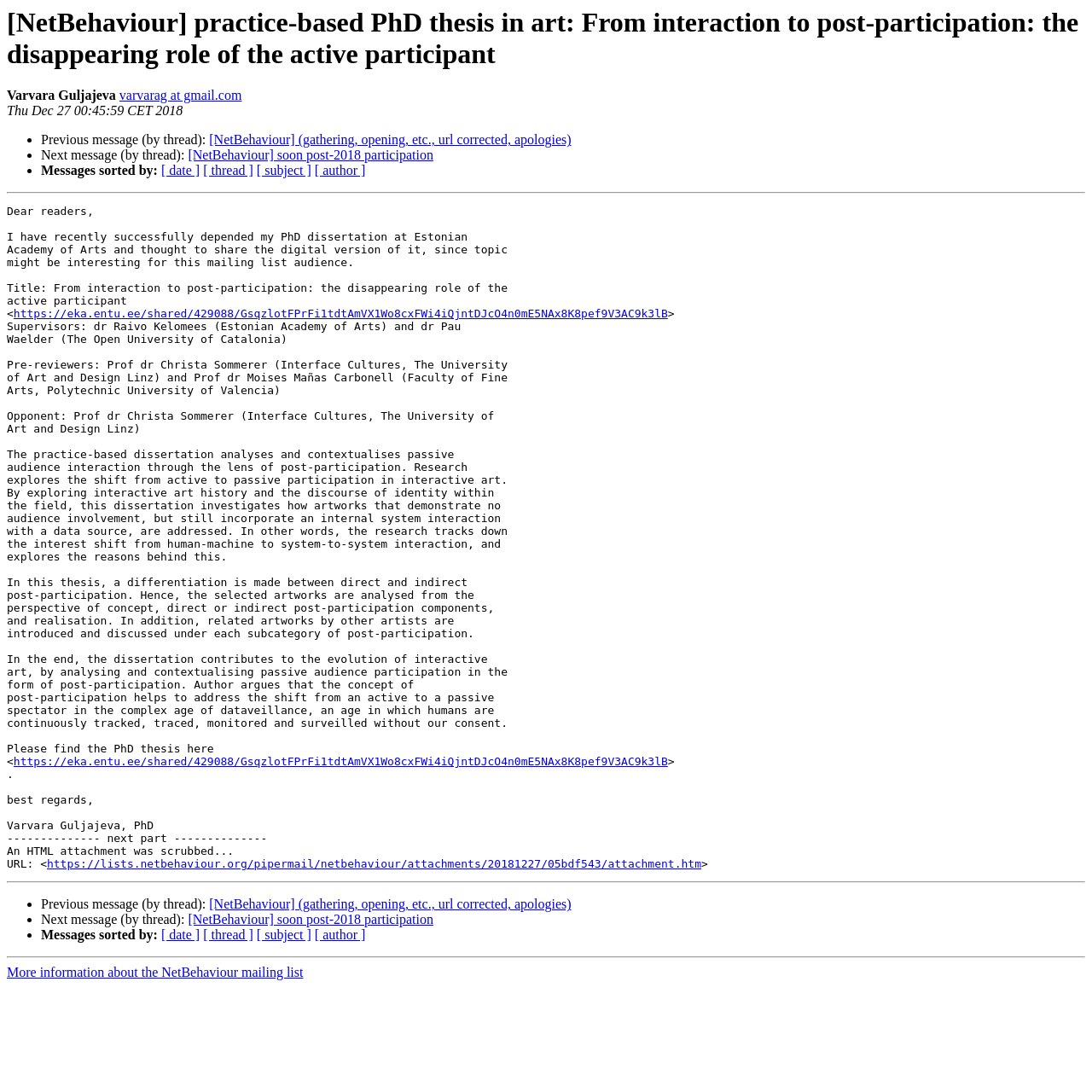Locate the bounding box of the UI element defined by this description: "[NetBehaviour] soon post-2018 participation". The coordinates should be given as four float numbers between 0 and 1, formatted as [left, top, right, bottom].

[0.172, 0.135, 0.397, 0.149]